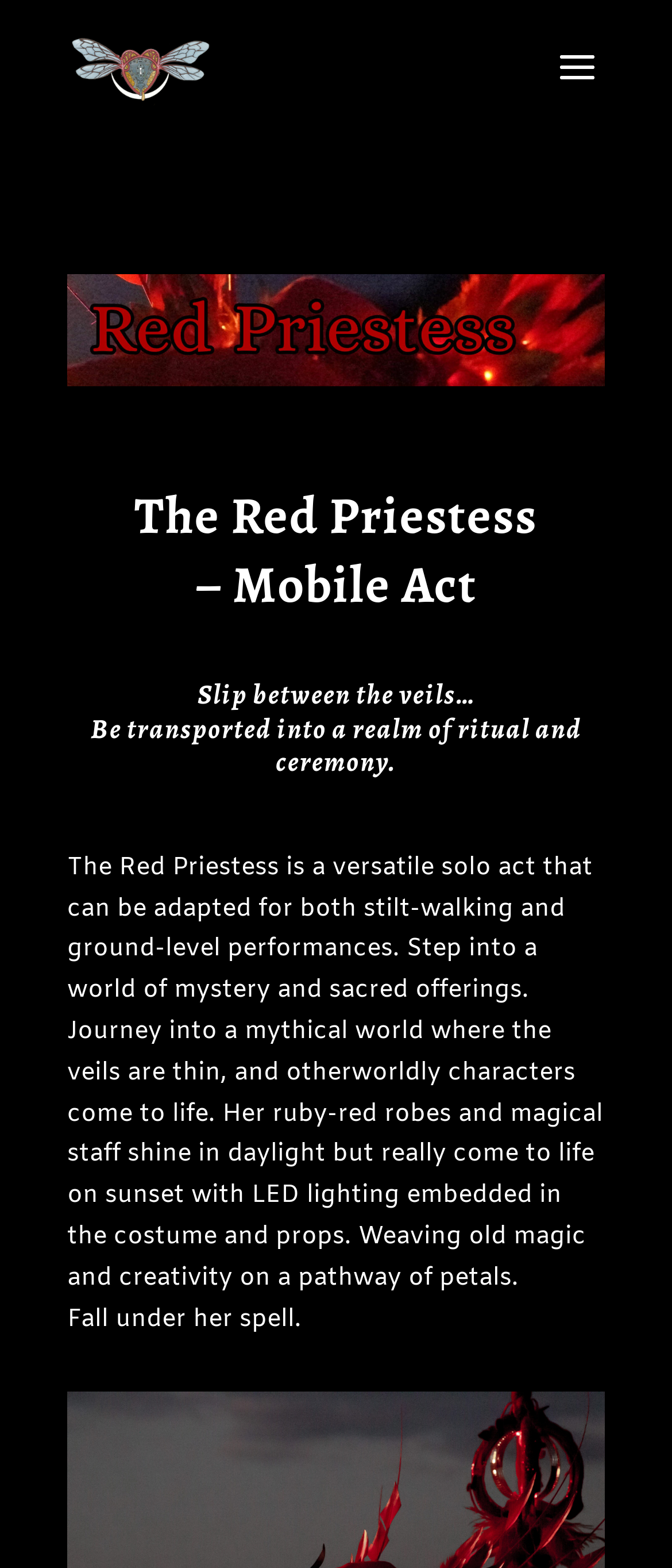Provide a comprehensive caption for the webpage.

The webpage is about the "Red Priestess" performance act by WildHoney Performing Arts. At the top-left corner, there is a link to WildHoney Performing Arts accompanied by an image with the same name. Below this, there is a large image that spans most of the width of the page.

The main content of the page is divided into sections, with headings and paragraphs of text. The first heading, "The Red Priestess", is followed by a subtitle, "– Mobile Act". The next heading is a poetic description, "Slip between the veils… Be transported into a realm of ritual and ceremony." 

Below these headings, there is a large block of text that describes the Red Priestess performance act. The text explains that it is a versatile solo act that can be adapted for both stilt-walking and ground-level performances, and invites the reader to step into a world of mystery and sacred offerings. The text also describes the costume and props, including LED lighting embedded in the costume.

Finally, at the bottom of the page, there is a short phrase, "Fall under her spell", which appears to be a tagline or a call to action.